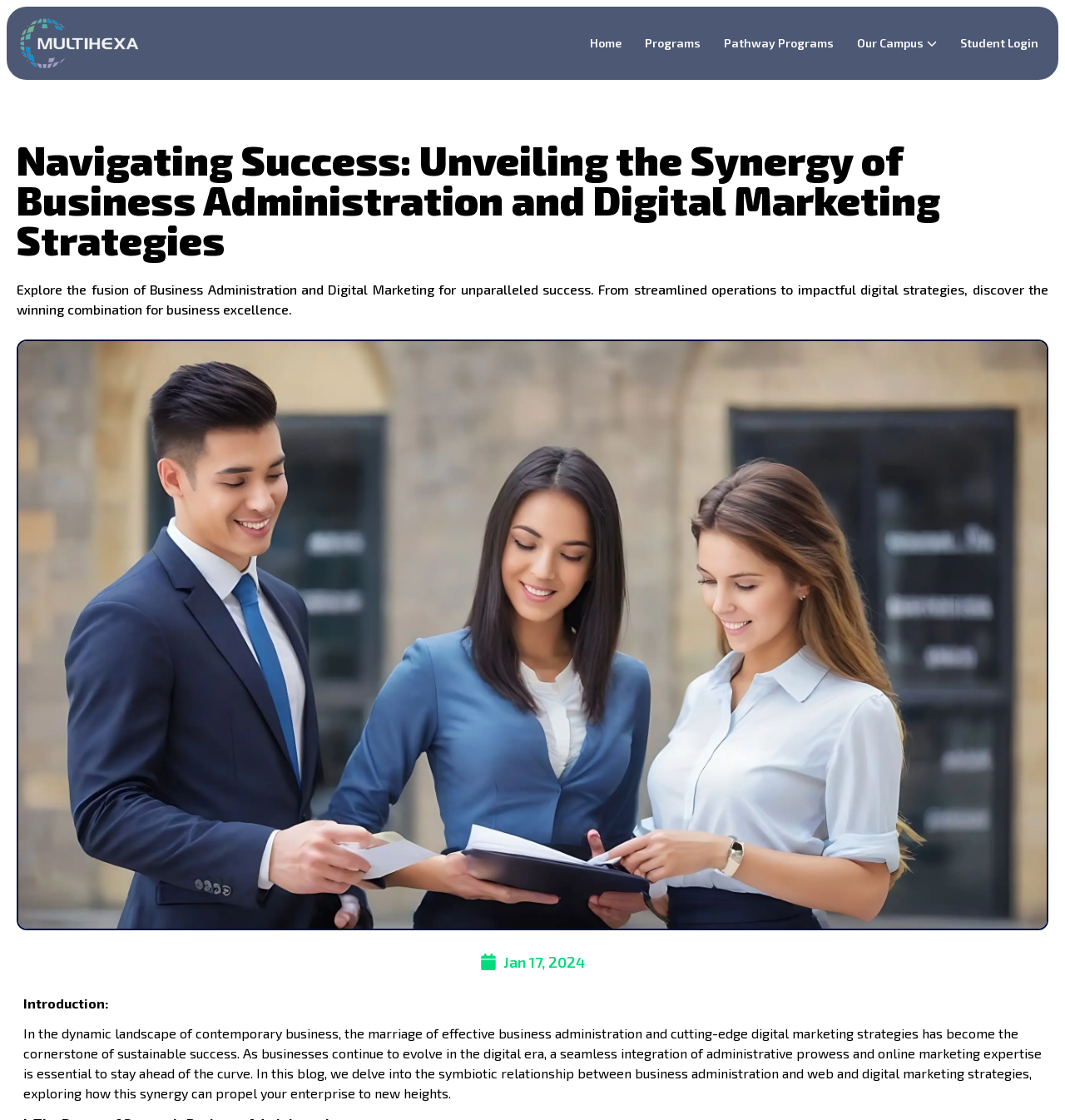Using the details in the image, give a detailed response to the question below:
What is the name of the college?

I found the answer by looking at the logo link at the top left corner of the webpage, which says 'Multihexa College Logo'.